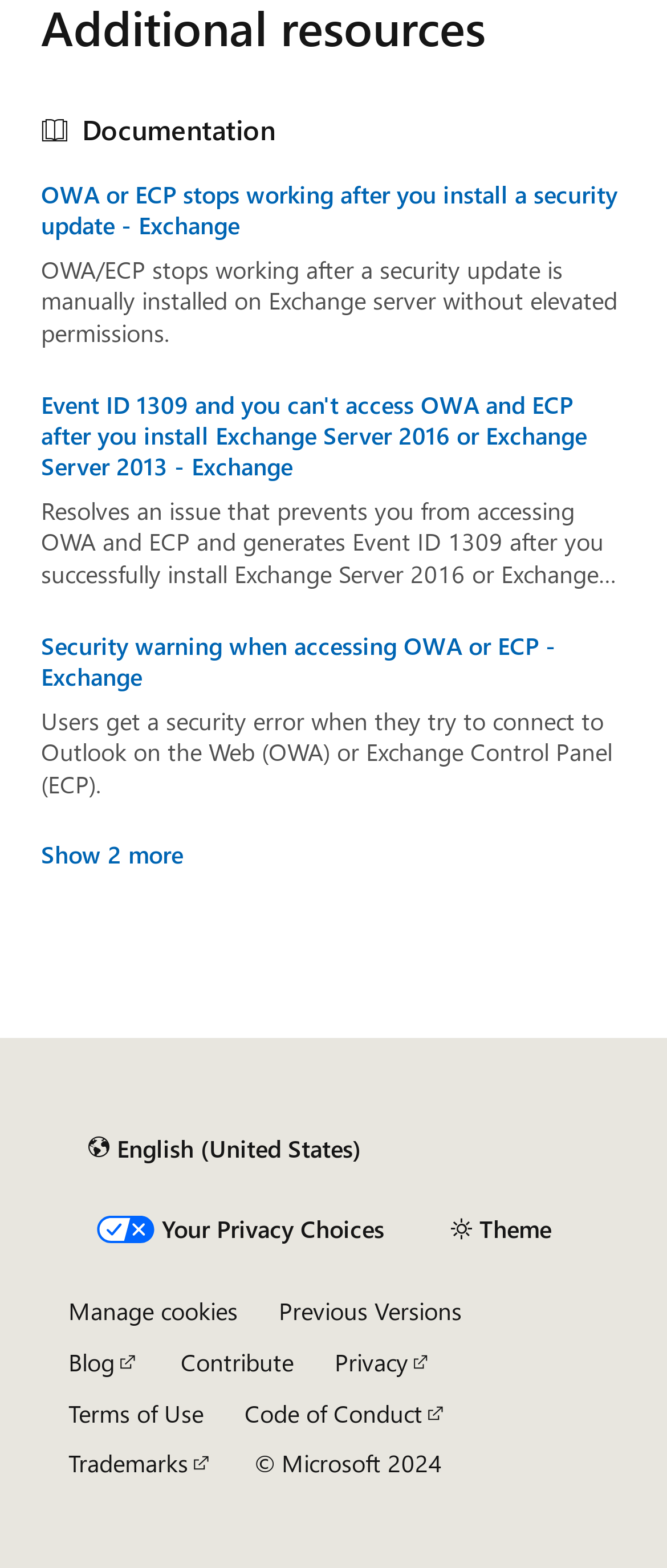Please mark the bounding box coordinates of the area that should be clicked to carry out the instruction: "Click on the 'Manage cookies' button".

[0.103, 0.828, 0.356, 0.846]